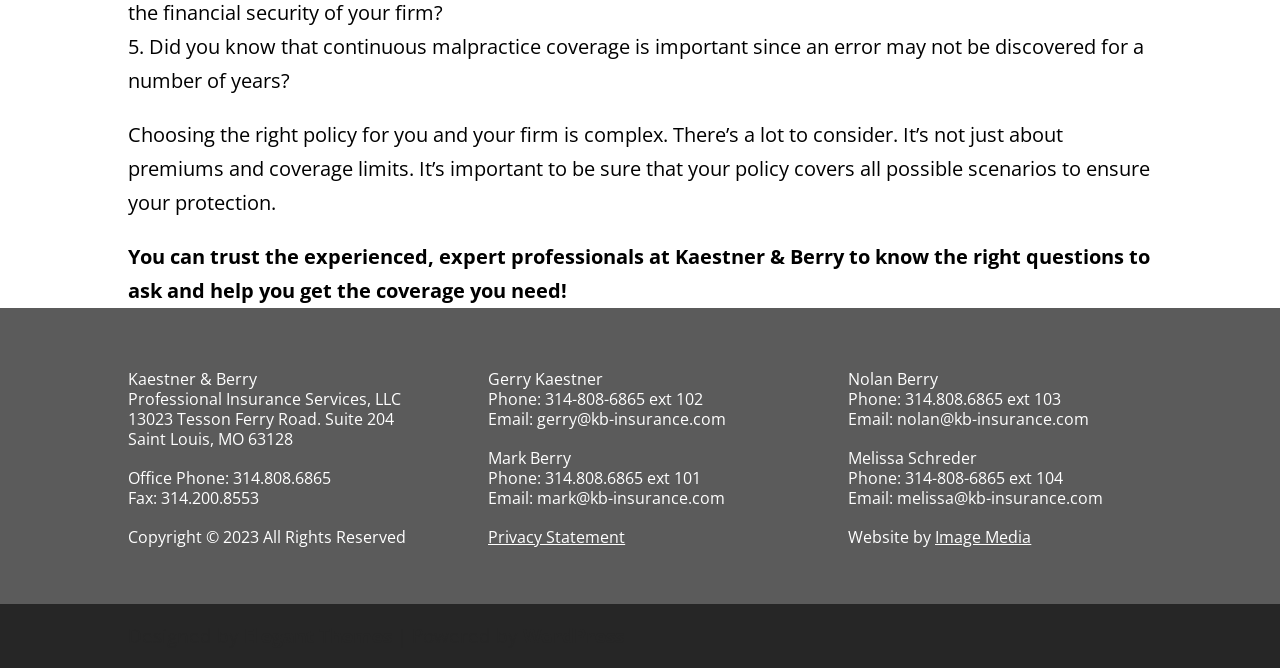Refer to the element description Image Media and identify the corresponding bounding box in the screenshot. Format the coordinates as (top-left x, top-left y, bottom-right x, bottom-right y) with values in the range of 0 to 1.

[0.731, 0.788, 0.806, 0.821]